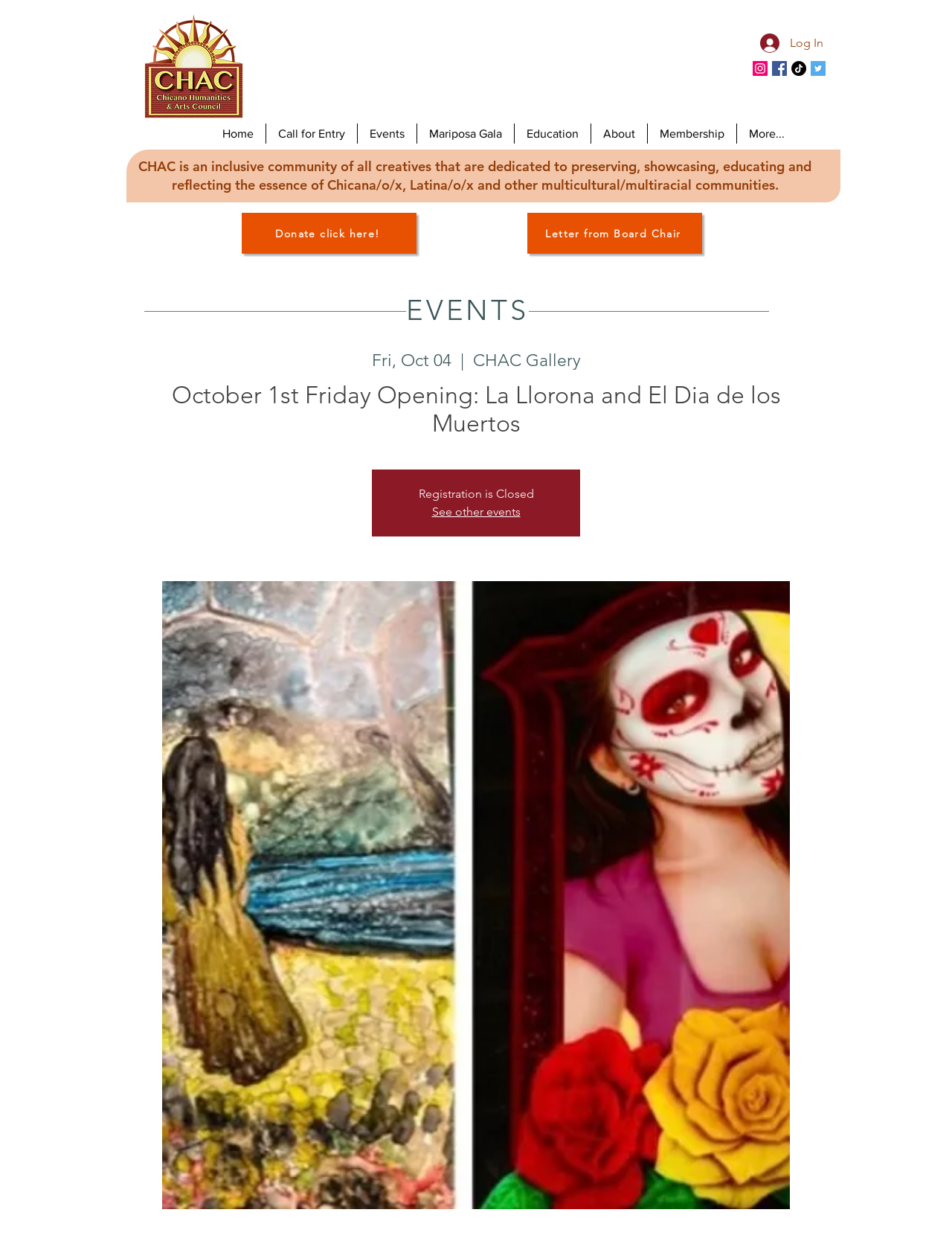Pinpoint the bounding box coordinates of the element to be clicked to execute the instruction: "Donate to CHAC".

[0.254, 0.17, 0.438, 0.202]